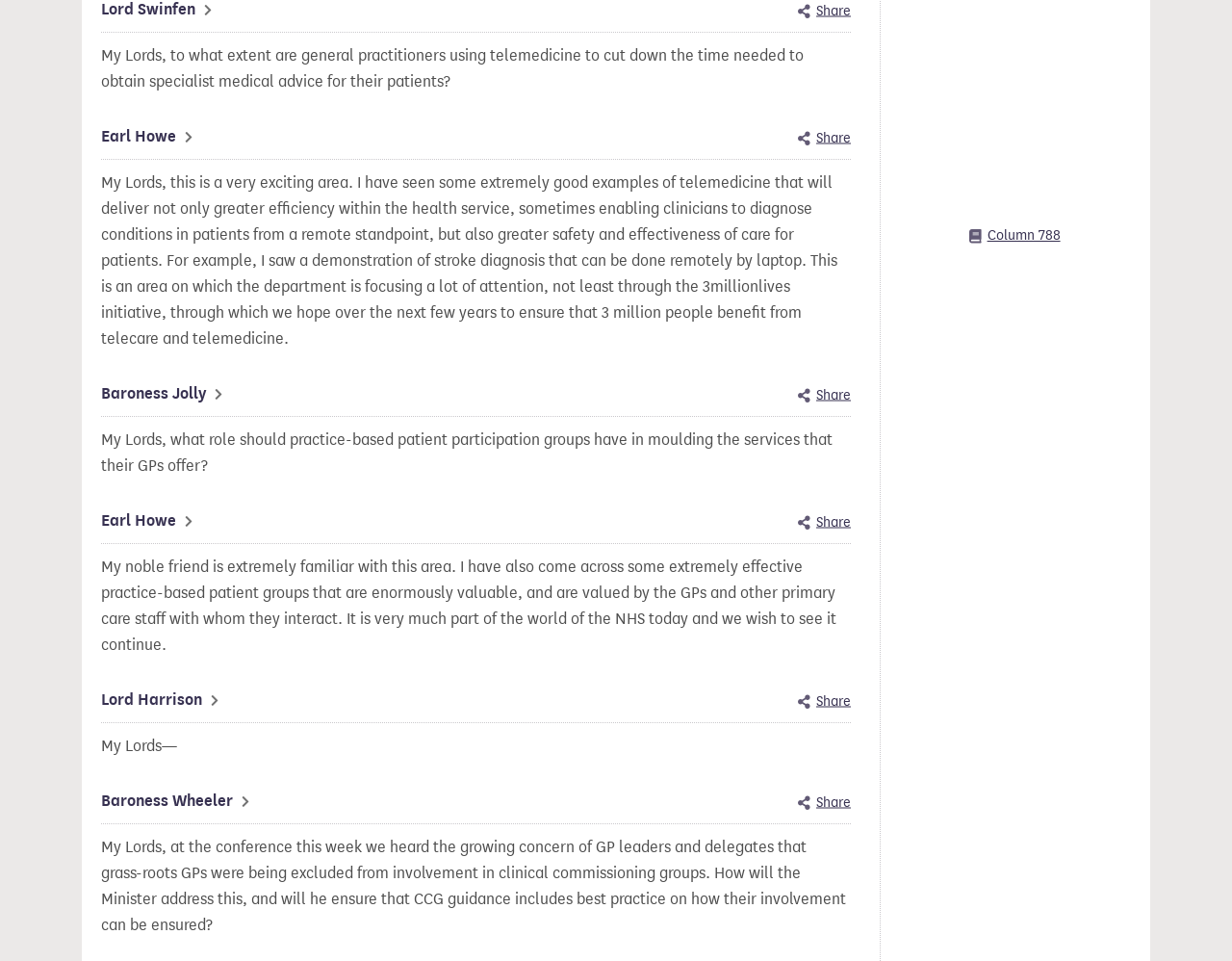Determine the bounding box coordinates of the clickable region to carry out the instruction: "View Baroness Jolly's profile".

[0.082, 0.396, 0.18, 0.423]